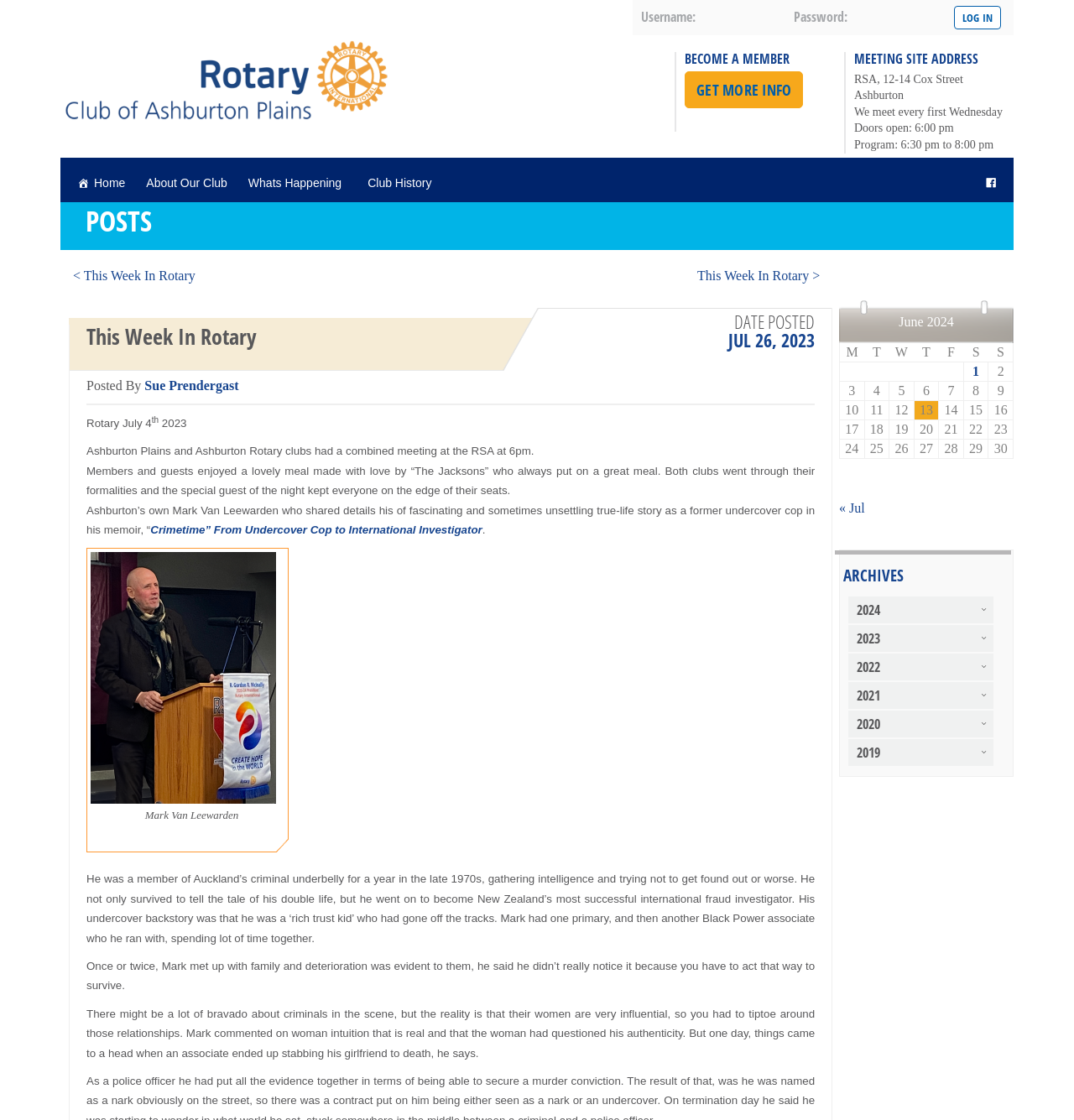Who is the author of the memoir 'Crimetime'?
Please utilize the information in the image to give a detailed response to the question.

I found the author's name by reading the text 'Mark Van Leewarden who shared details his of fascinating and sometimes unsettling true-life story as a former undercover cop in his memoir, “Crimetime” From Undercover Cop to International Investigator'.